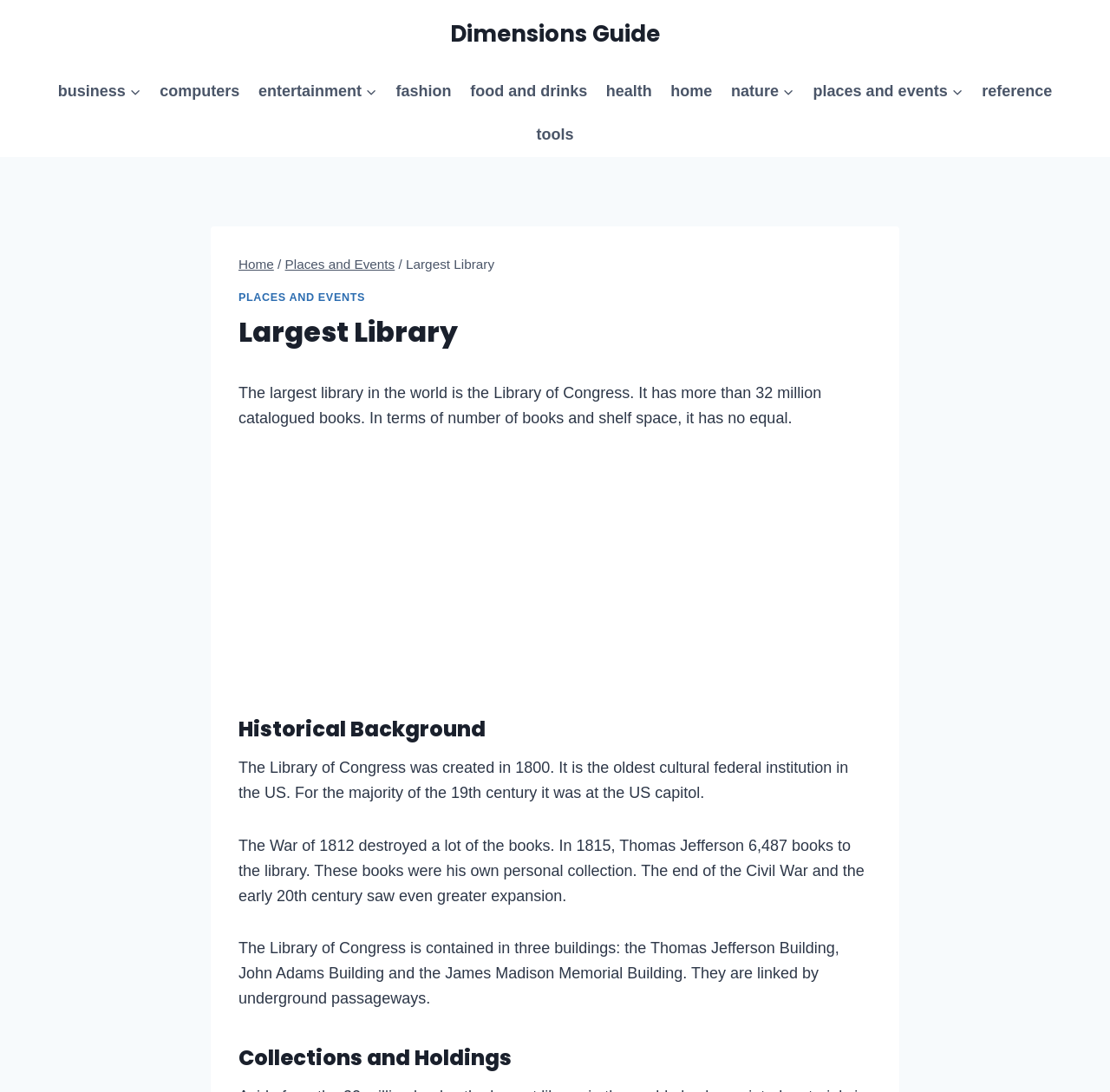Predict the bounding box coordinates of the area that should be clicked to accomplish the following instruction: "Go to the 'Entertainment' page". The bounding box coordinates should consist of four float numbers between 0 and 1, i.e., [left, top, right, bottom].

[0.224, 0.064, 0.348, 0.104]